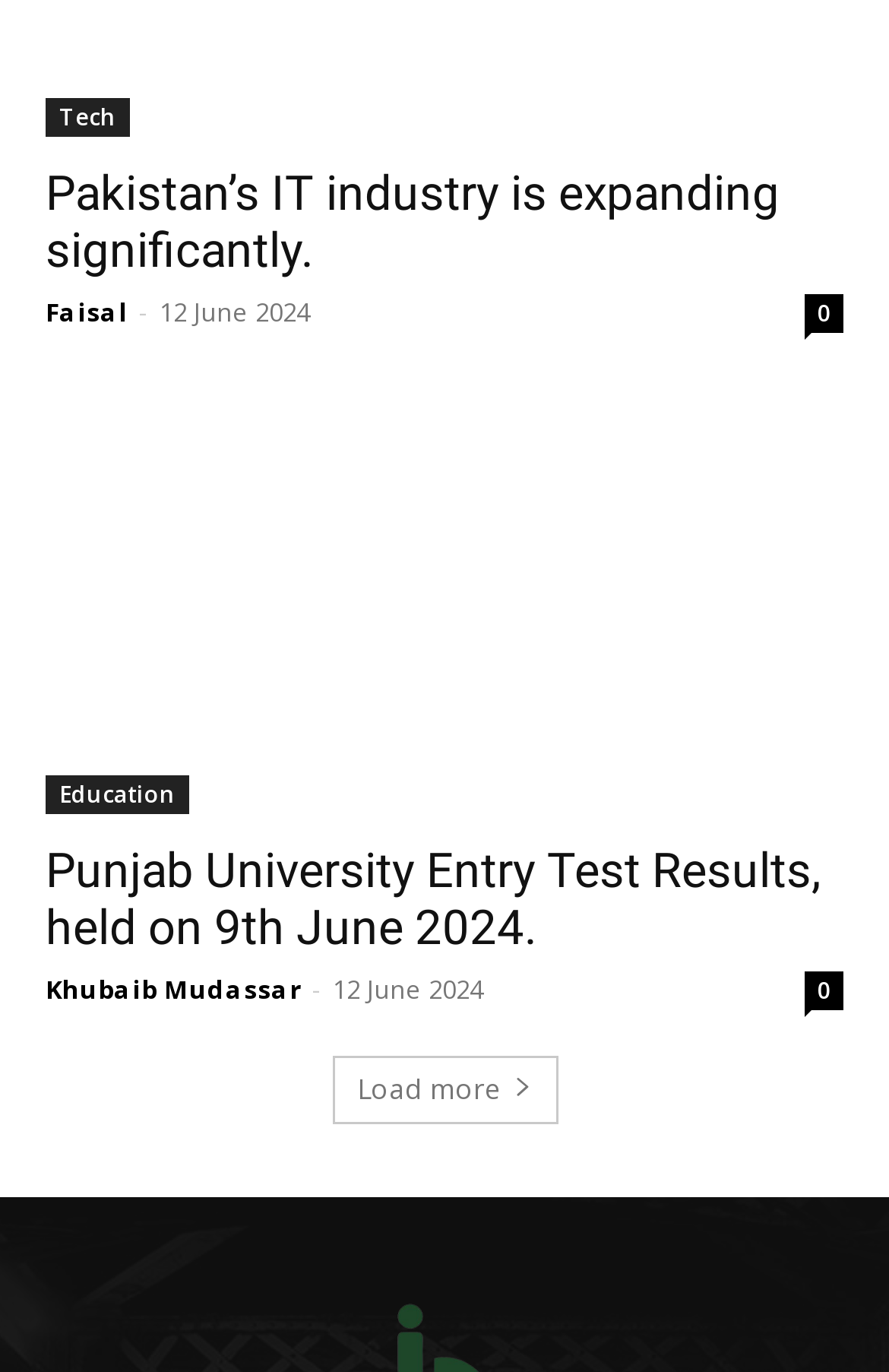Determine the bounding box coordinates of the region I should click to achieve the following instruction: "View the 'Education' section". Ensure the bounding box coordinates are four float numbers between 0 and 1, i.e., [left, top, right, bottom].

[0.051, 0.564, 0.213, 0.593]